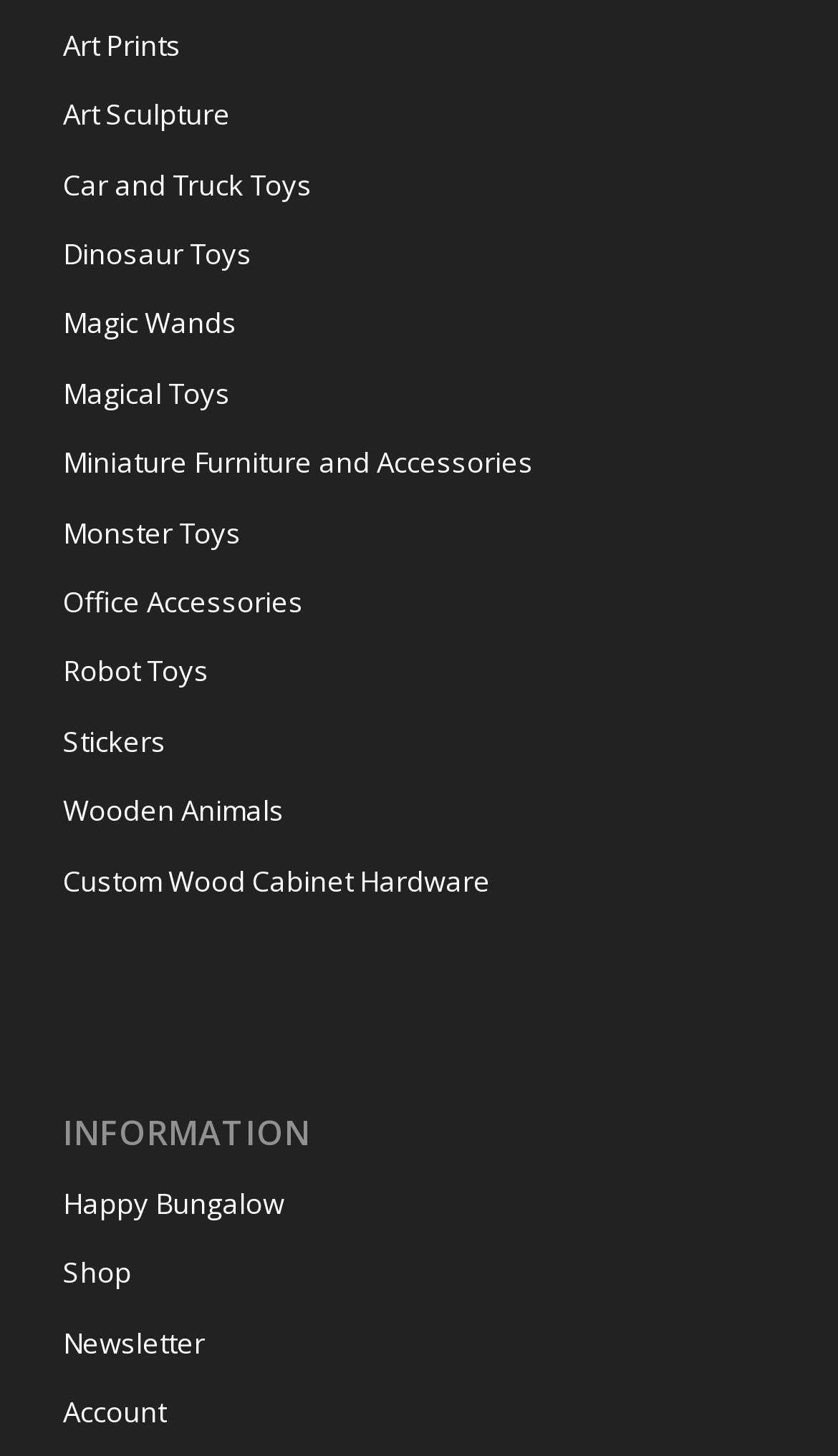Locate the bounding box coordinates of the element's region that should be clicked to carry out the following instruction: "Explore Magical Toys". The coordinates need to be four float numbers between 0 and 1, i.e., [left, top, right, bottom].

[0.075, 0.248, 0.925, 0.295]